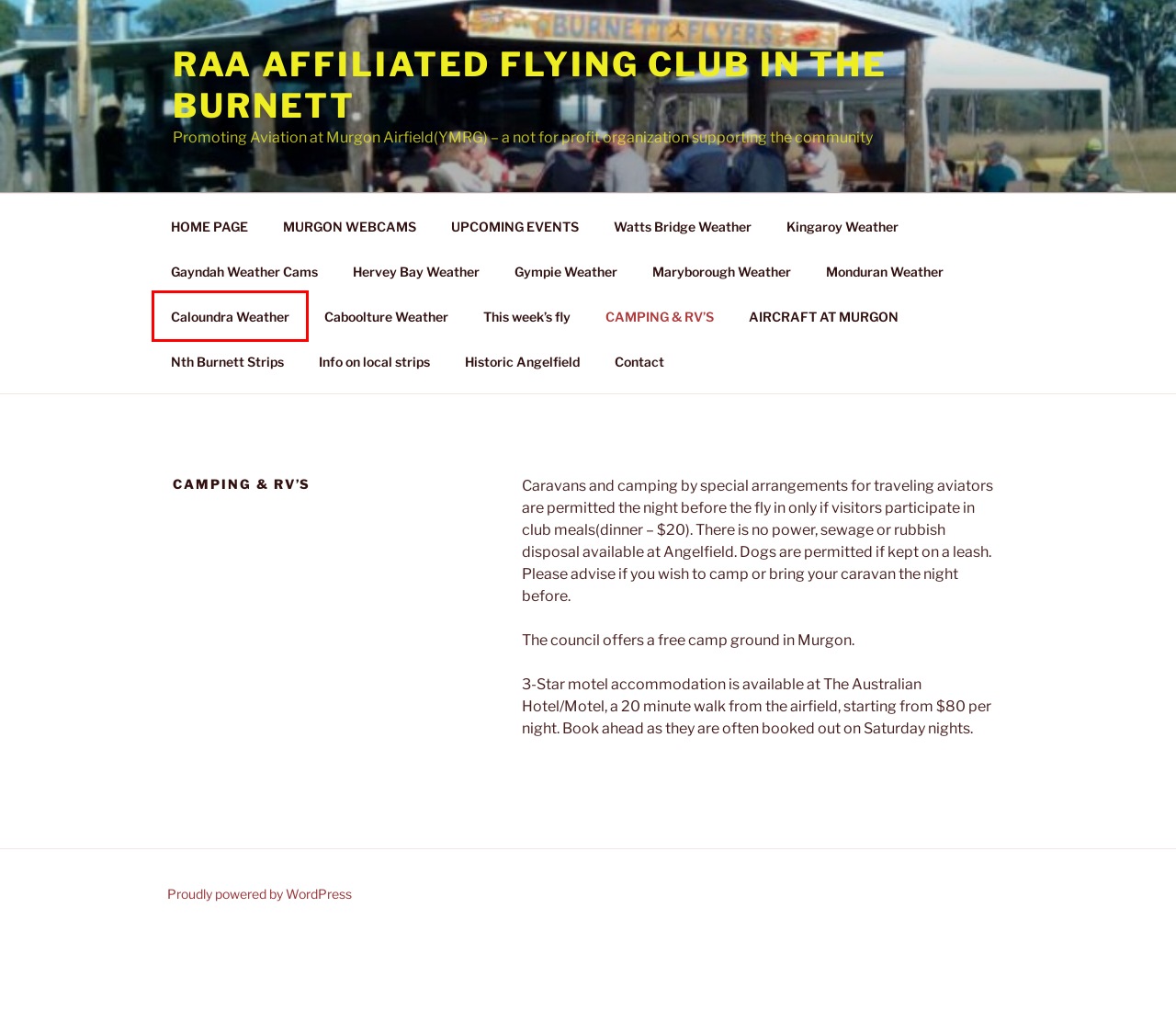Assess the screenshot of a webpage with a red bounding box and determine which webpage description most accurately matches the new page after clicking the element within the red box. Here are the options:
A. YCAB – Caboolture | My Web Cams Australia
B. RAA AFFILIATED FLYING CLUB IN THE BURNETT
C. AIRCRAFT AT MURGON – RAA AFFILIATED FLYING CLUB IN THE BURNETT
D. Historic Angelfield – RAA AFFILIATED FLYING CLUB IN THE BURNETT
E. YCDR – Caloundra | My Web Cams Australia
F. UPCOMING EVENTS – RAA AFFILIATED FLYING CLUB IN THE BURNETT
G. Murgon webcams – RAA AFFILIATED FLYING CLUB IN THE BURNETT
H. Weather Cameras

E